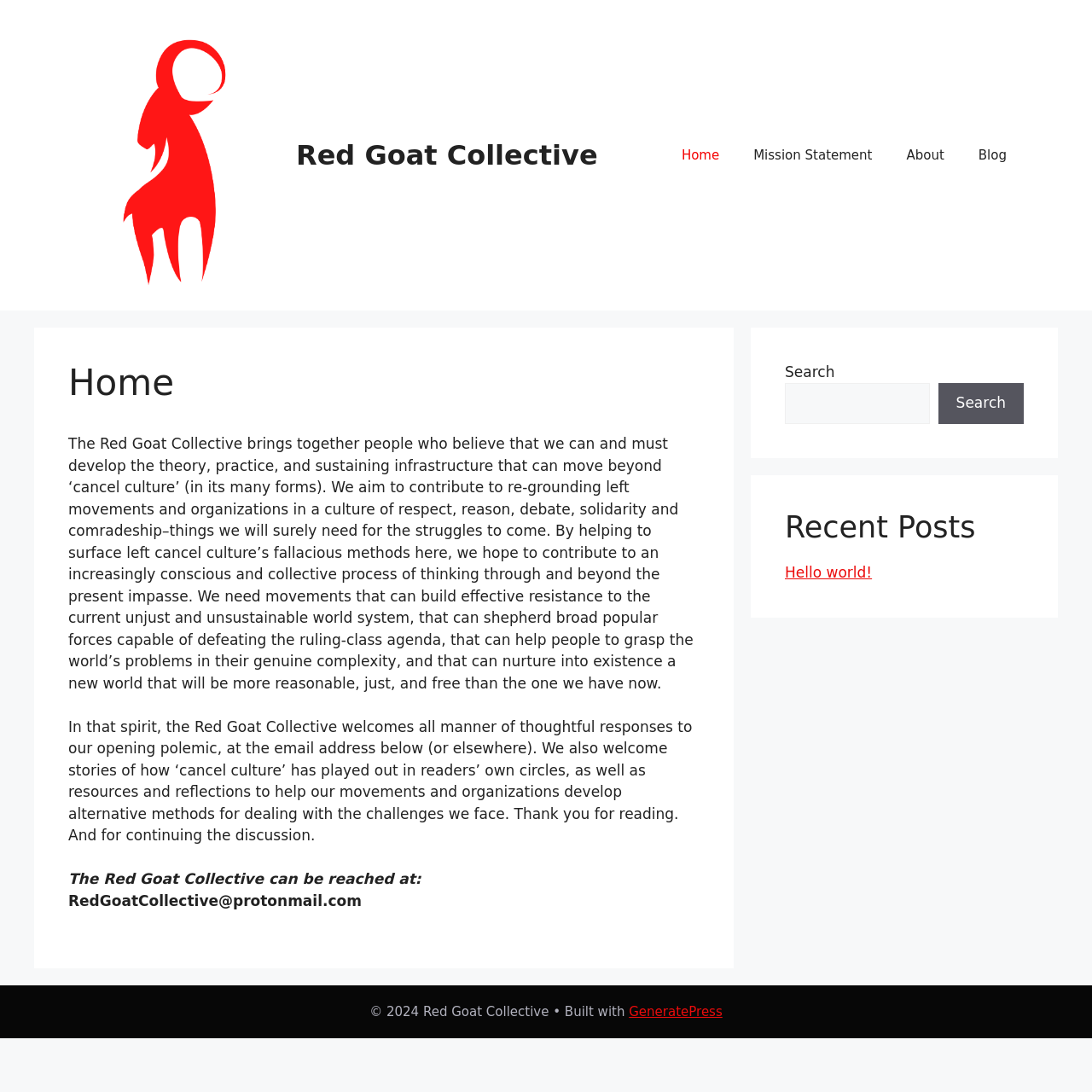Please indicate the bounding box coordinates of the element's region to be clicked to achieve the instruction: "Search for something". Provide the coordinates as four float numbers between 0 and 1, i.e., [left, top, right, bottom].

[0.719, 0.351, 0.851, 0.388]